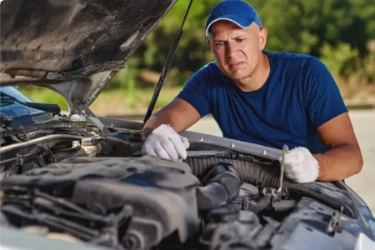Describe the scene depicted in the image with great detail.

The image depicts a man wearing a blue cap and a blue t-shirt, attentively examining the engine of a car with its hood lifted. He is focused on his work, wearing white gloves, which suggests he is handling parts of the engine or performing maintenance. The background features a natural setting, likely indicating this work is done outdoors. This visual is associated with an article discussing how to become mechanically inclined in 2023, highlighting the importance of technical skills in today's job market as industries increasingly rely on technology and automation. The image effectively illustrates the hands-on approach necessary for developing mechanical skills.